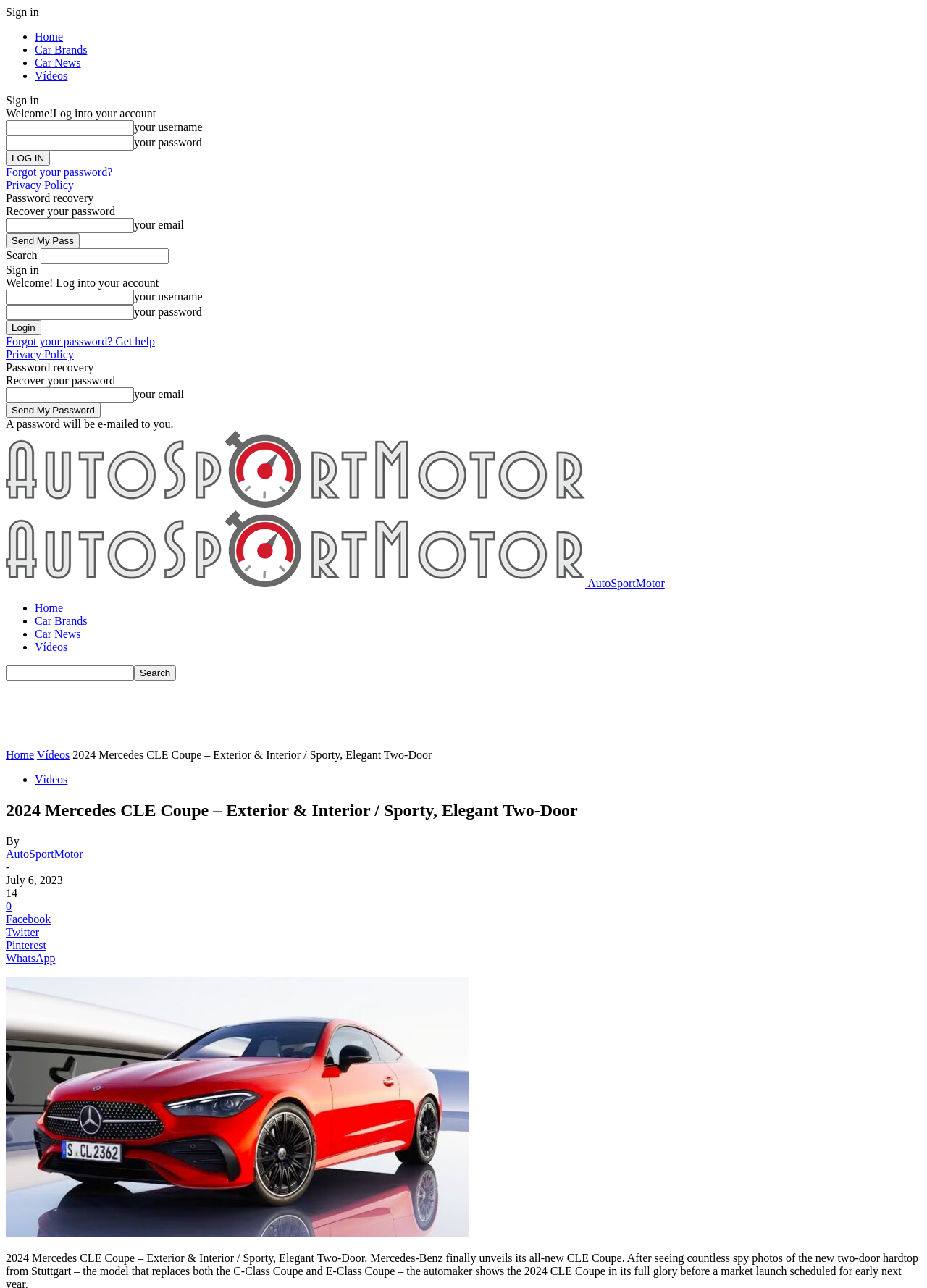Please answer the following question using a single word or phrase: 
What type of content is available on the webpage besides the car model feature?

Car news and videos